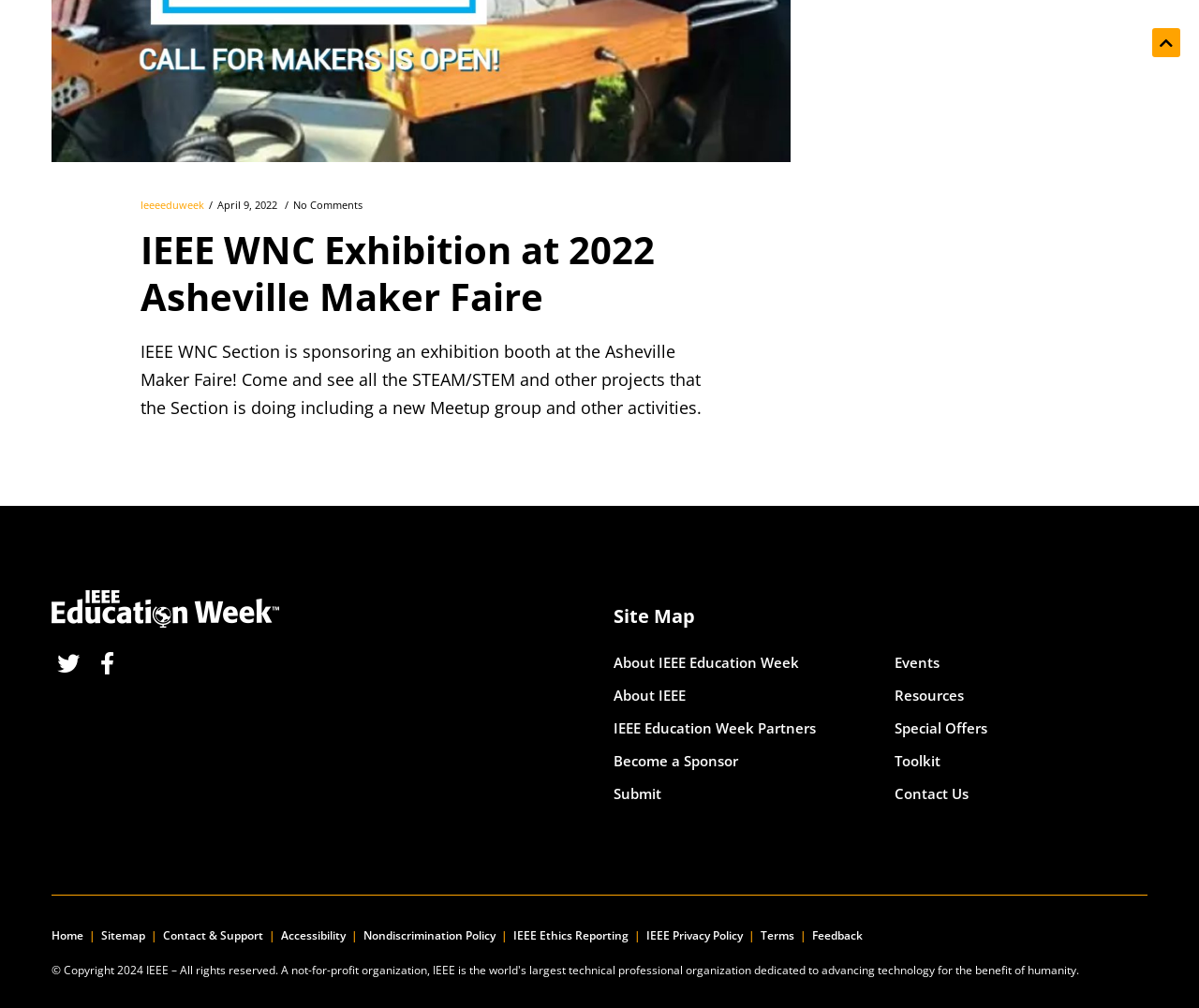Please provide the bounding box coordinates for the element that needs to be clicked to perform the instruction: "Click on the 'expert advisor' link". The coordinates must consist of four float numbers between 0 and 1, formatted as [left, top, right, bottom].

None